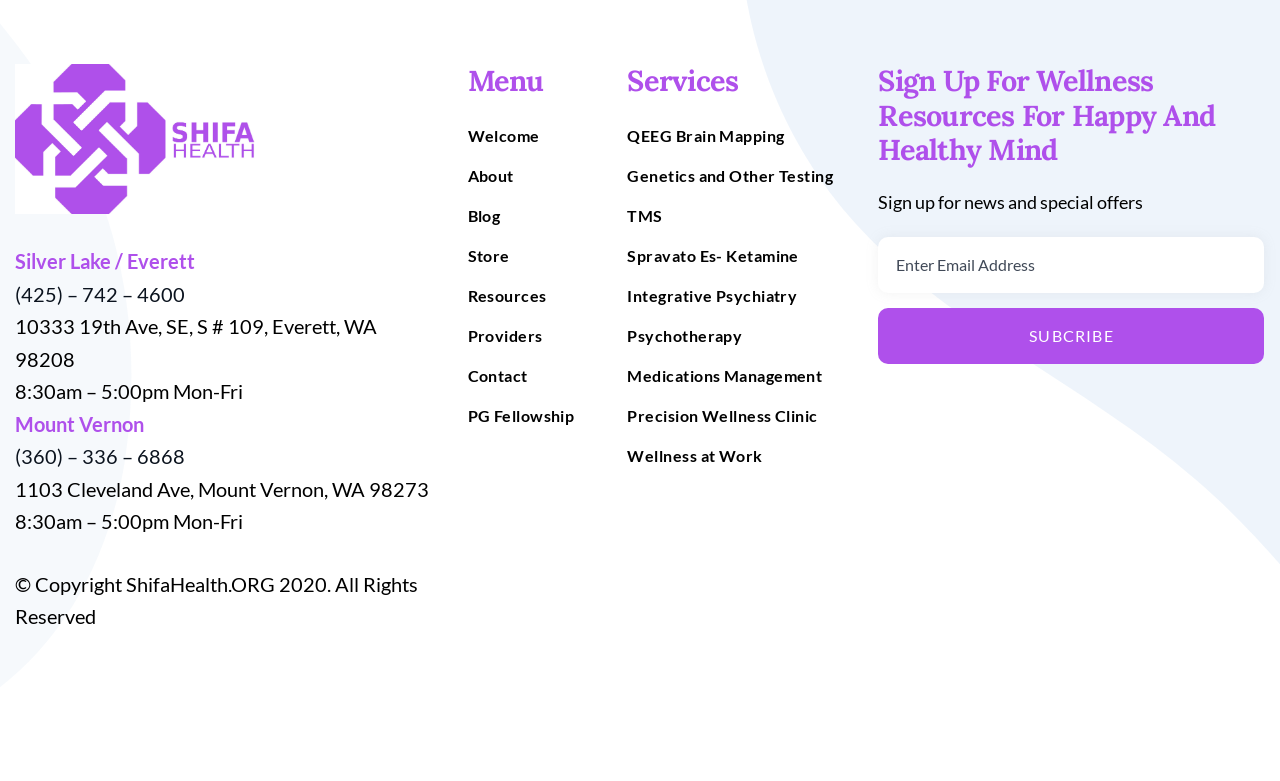What is the name of the organization?
Please provide a single word or phrase in response based on the screenshot.

Shifa Health